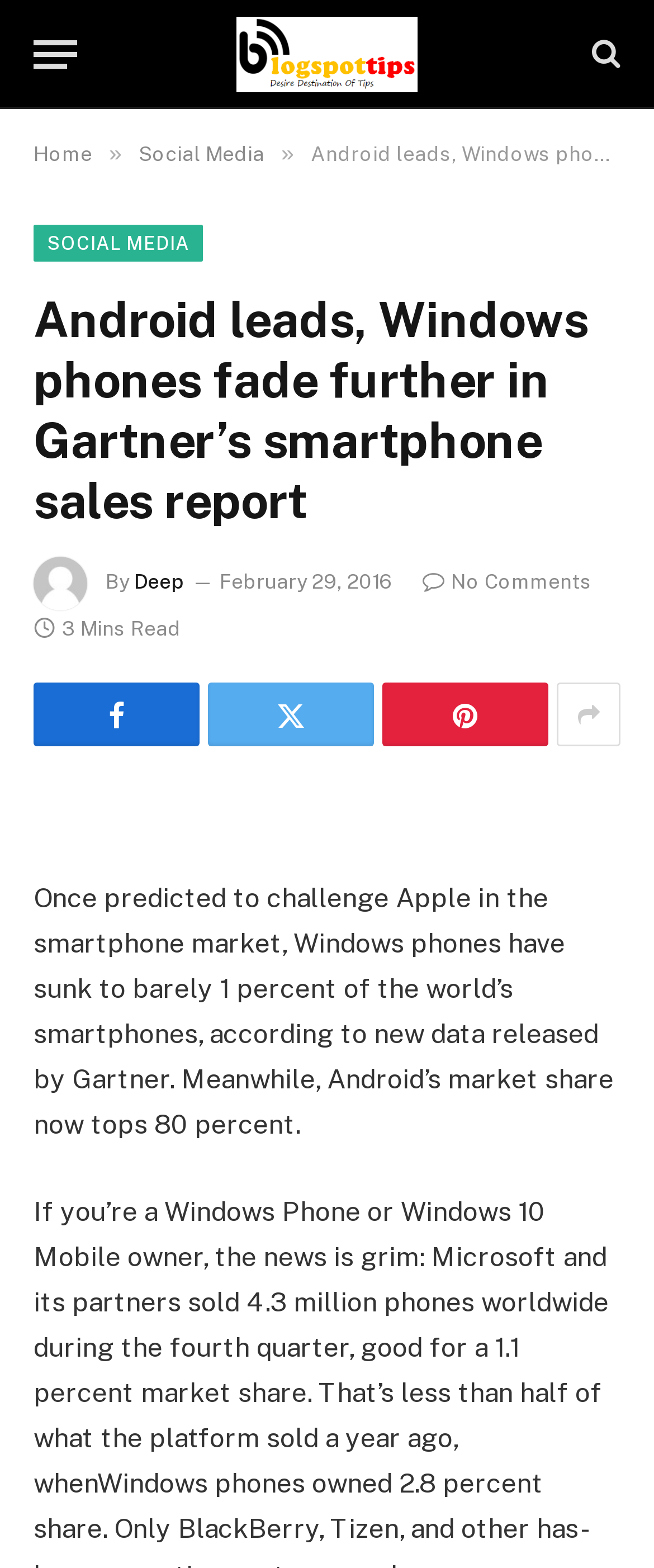Given the following UI element description: "Social Media", find the bounding box coordinates in the webpage screenshot.

[0.051, 0.144, 0.31, 0.167]